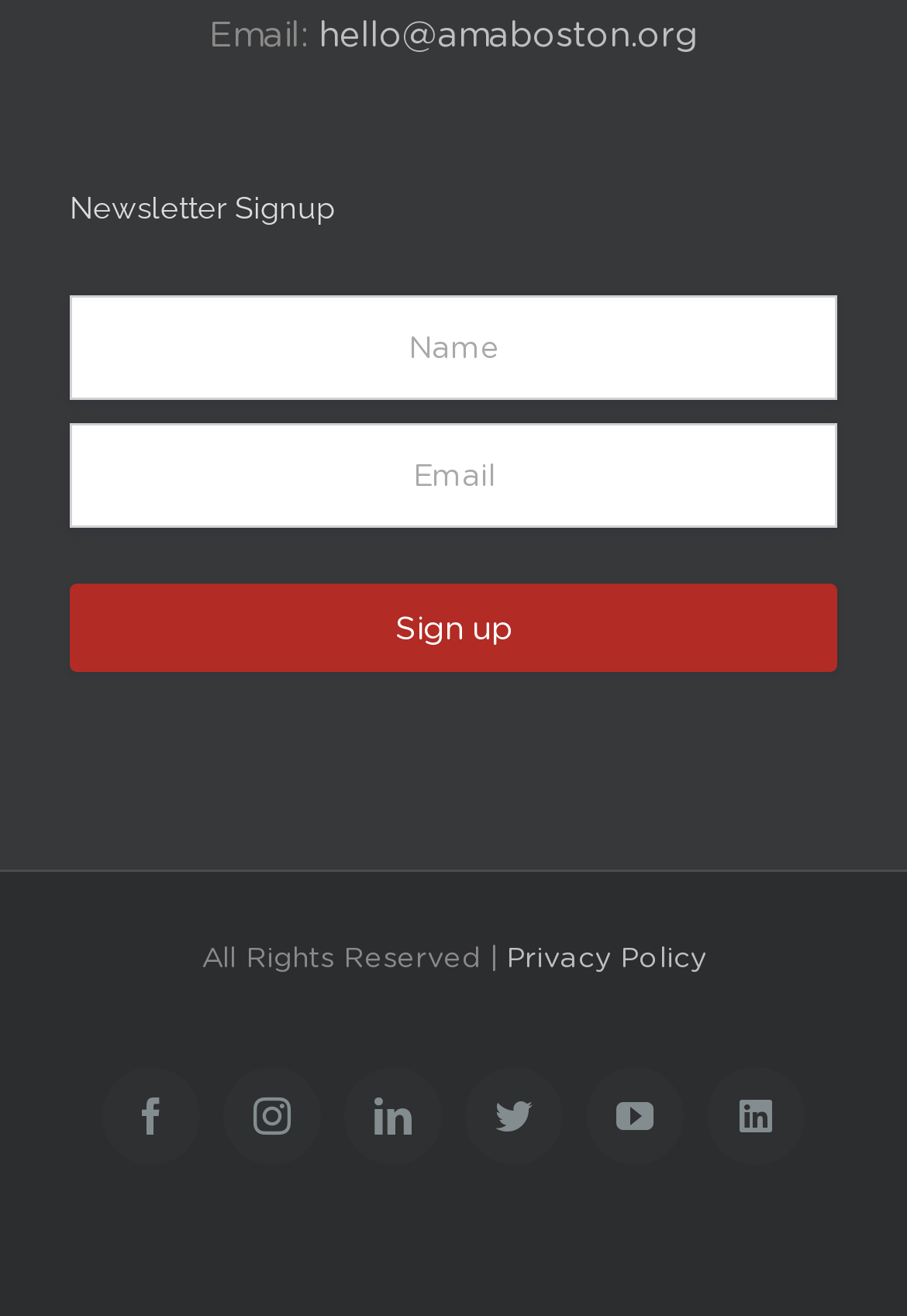What is the required field in the newsletter signup form?
Please provide a detailed and comprehensive answer to the question.

The required field in the newsletter signup form is the 'Email' field, as indicated by the StaticText element with the text '(Required)' and the textbox element with the description 'Email (Required)'.